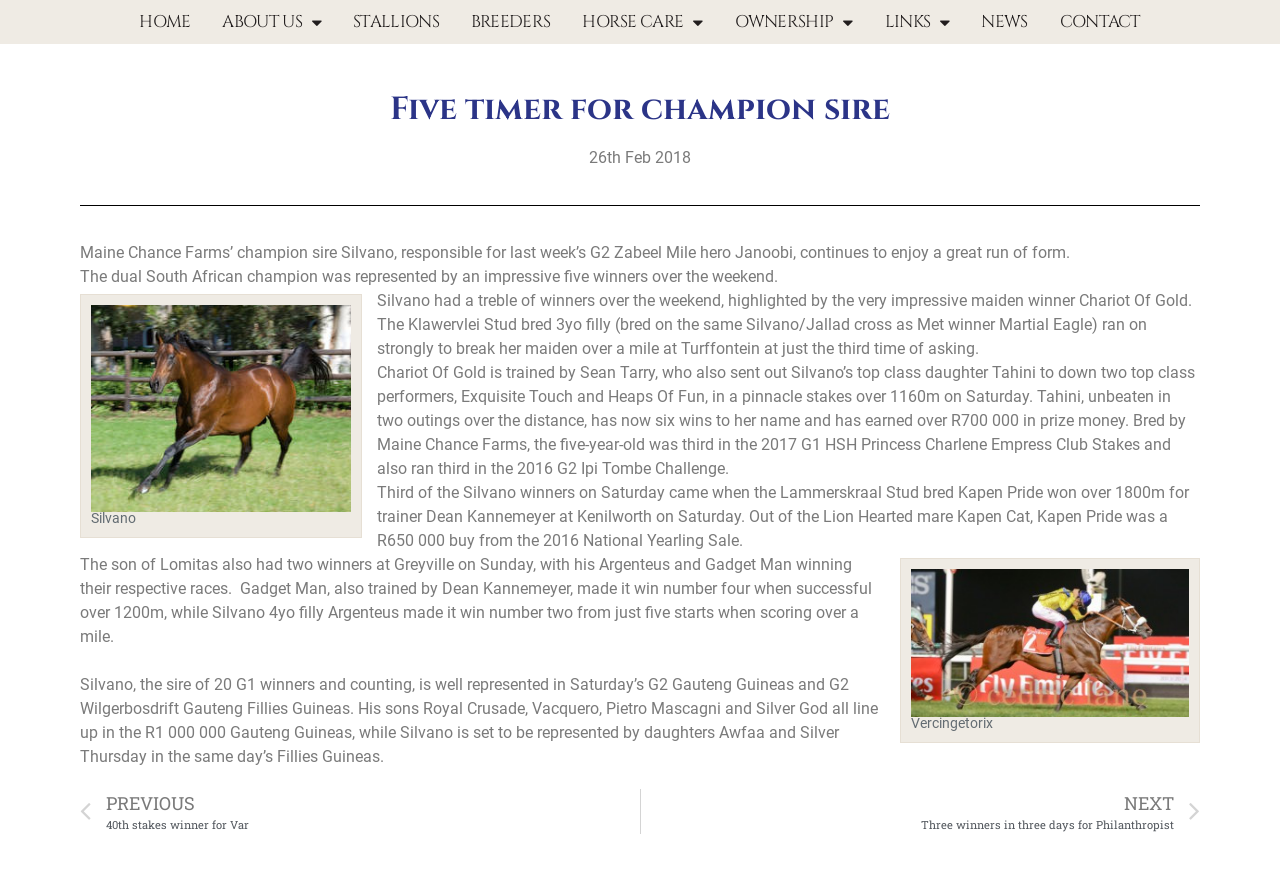Can you determine the bounding box coordinates of the area that needs to be clicked to fulfill the following instruction: "Click HOME"?

[0.109, 0.0, 0.149, 0.051]